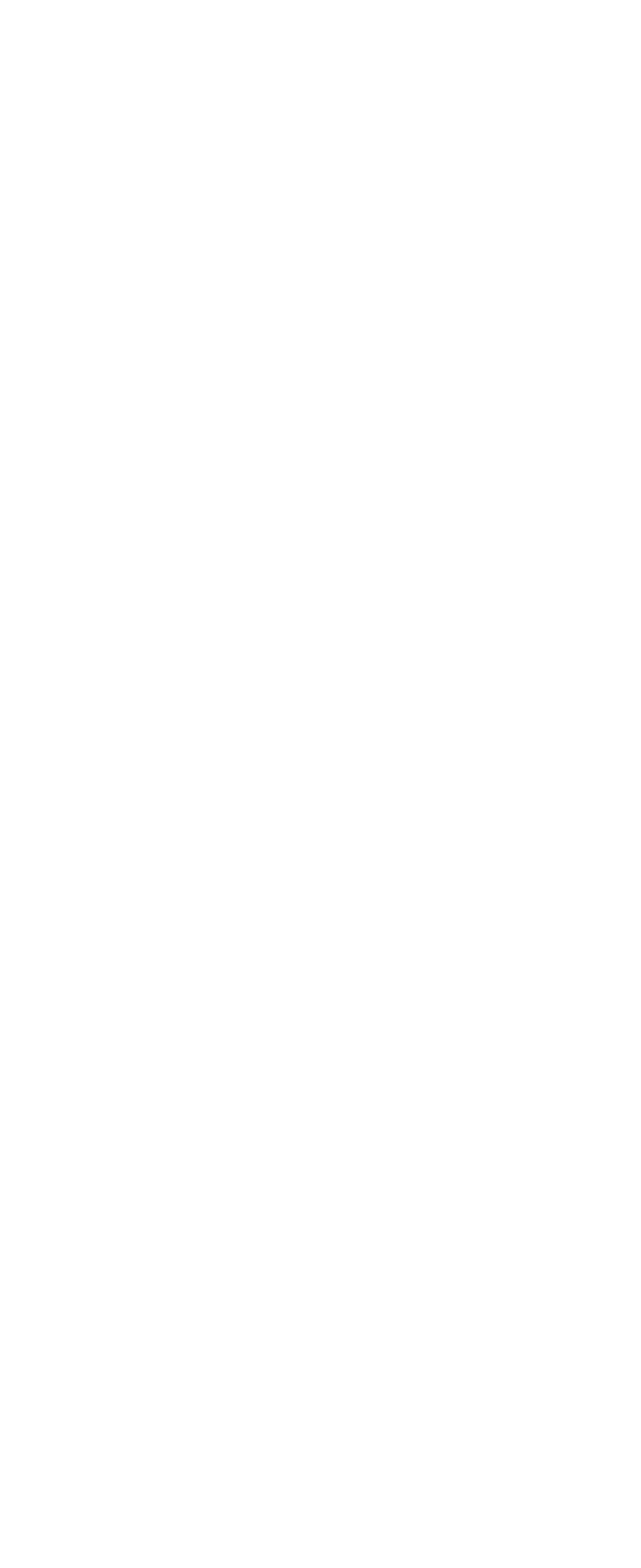Provide a one-word or one-phrase answer to the question:
What are the office hours on Saturdays?

By Appointment